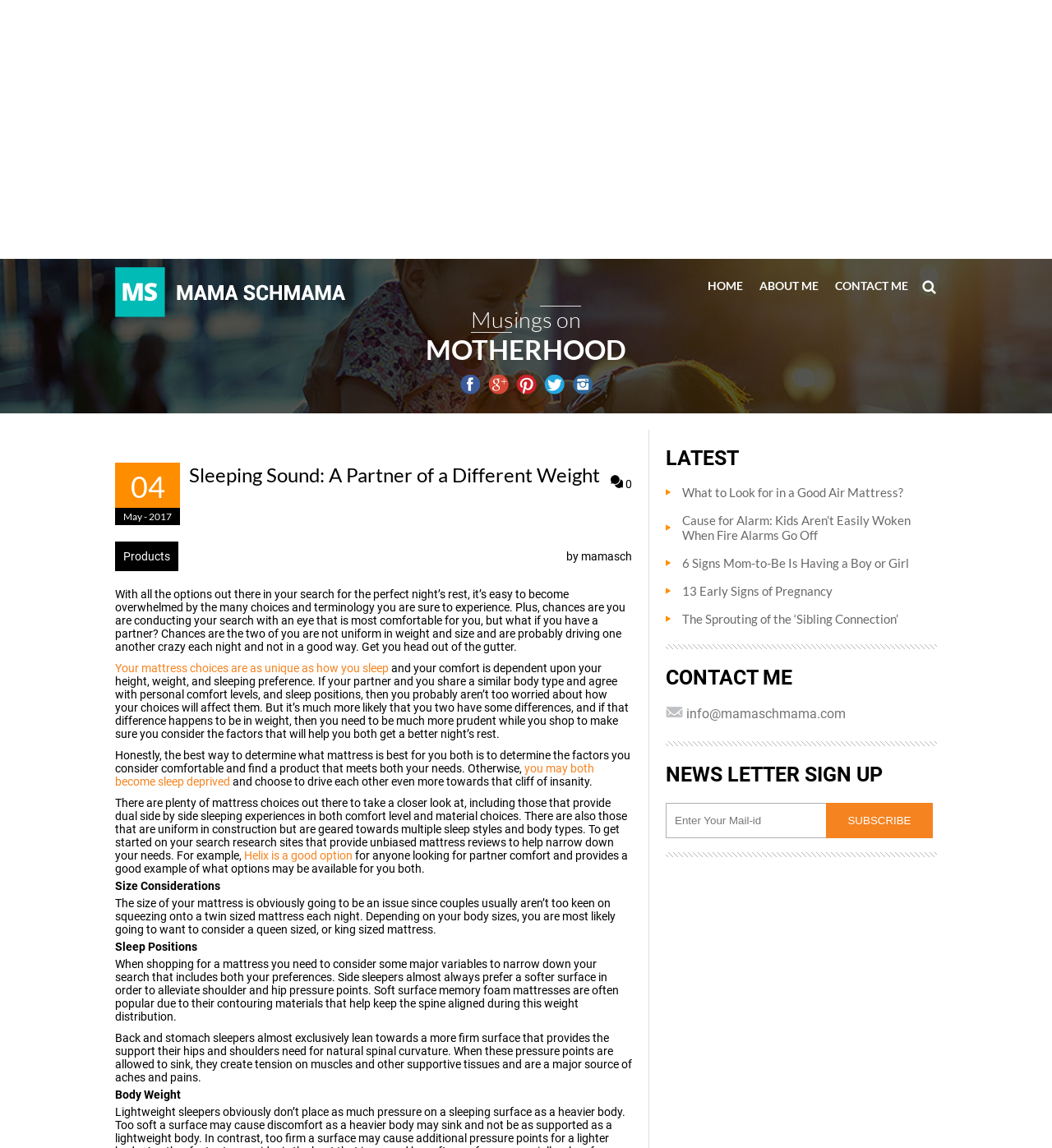Please pinpoint the bounding box coordinates for the region I should click to adhere to this instruction: "Contact me through email".

[0.633, 0.608, 0.804, 0.636]